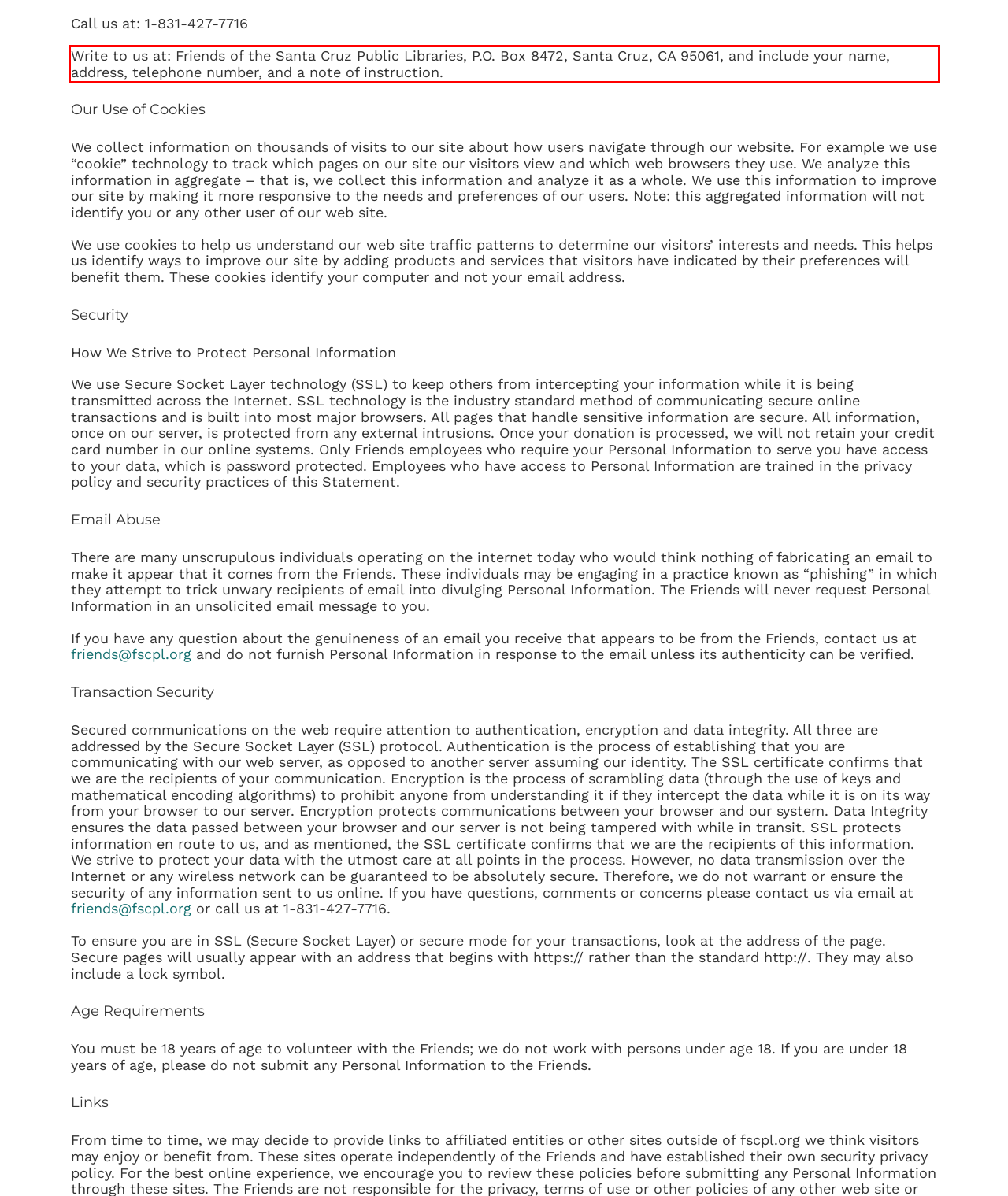Identify and transcribe the text content enclosed by the red bounding box in the given screenshot.

Write to us at: Friends of the Santa Cruz Public Libraries, P.O. Box 8472, Santa Cruz, CA 95061, and include your name, address, telephone number, and a note of instruction.